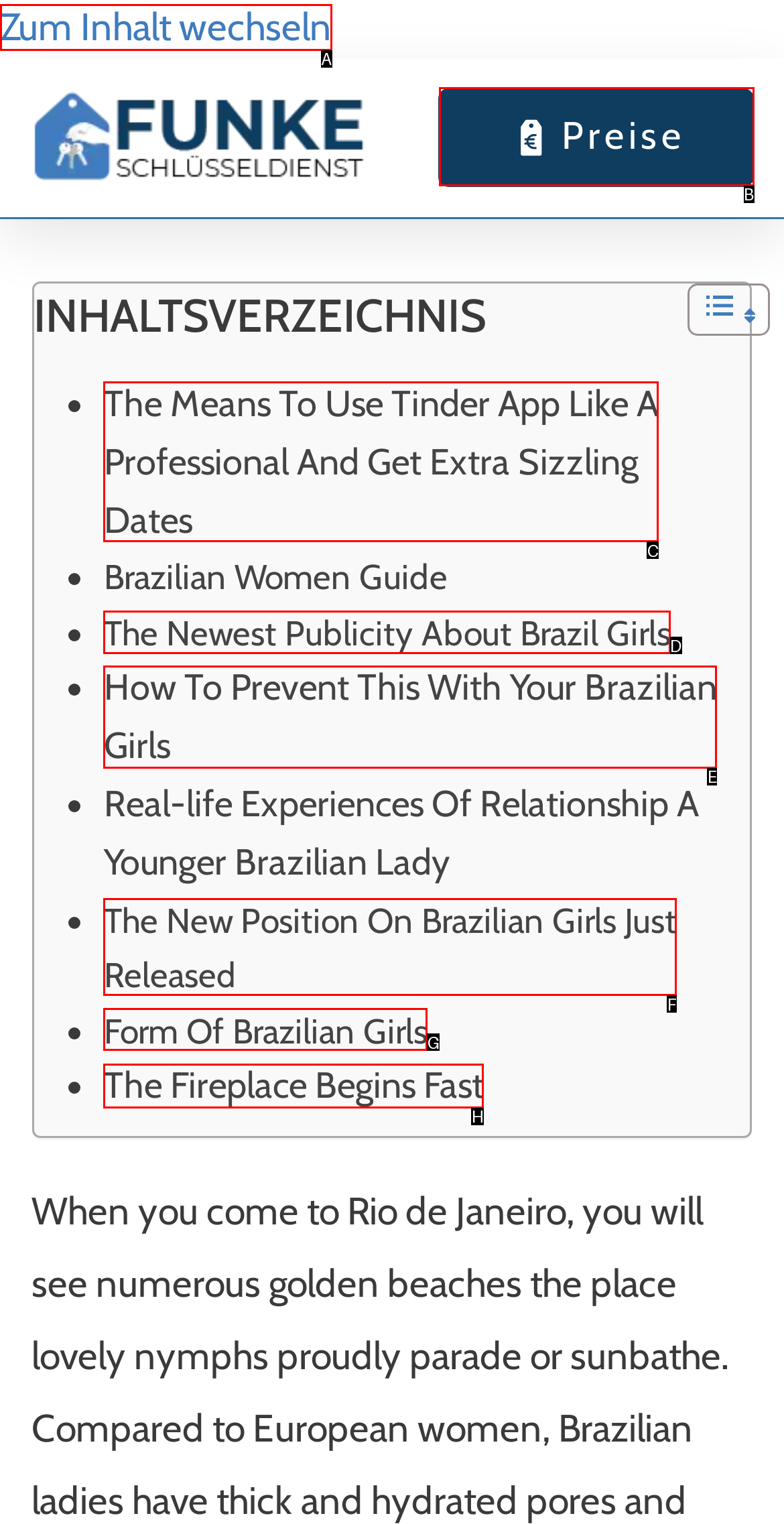Provide the letter of the HTML element that you need to click on to perform the task: read the article about The Newest Publicity About Brazil Girls.
Answer with the letter corresponding to the correct option.

D